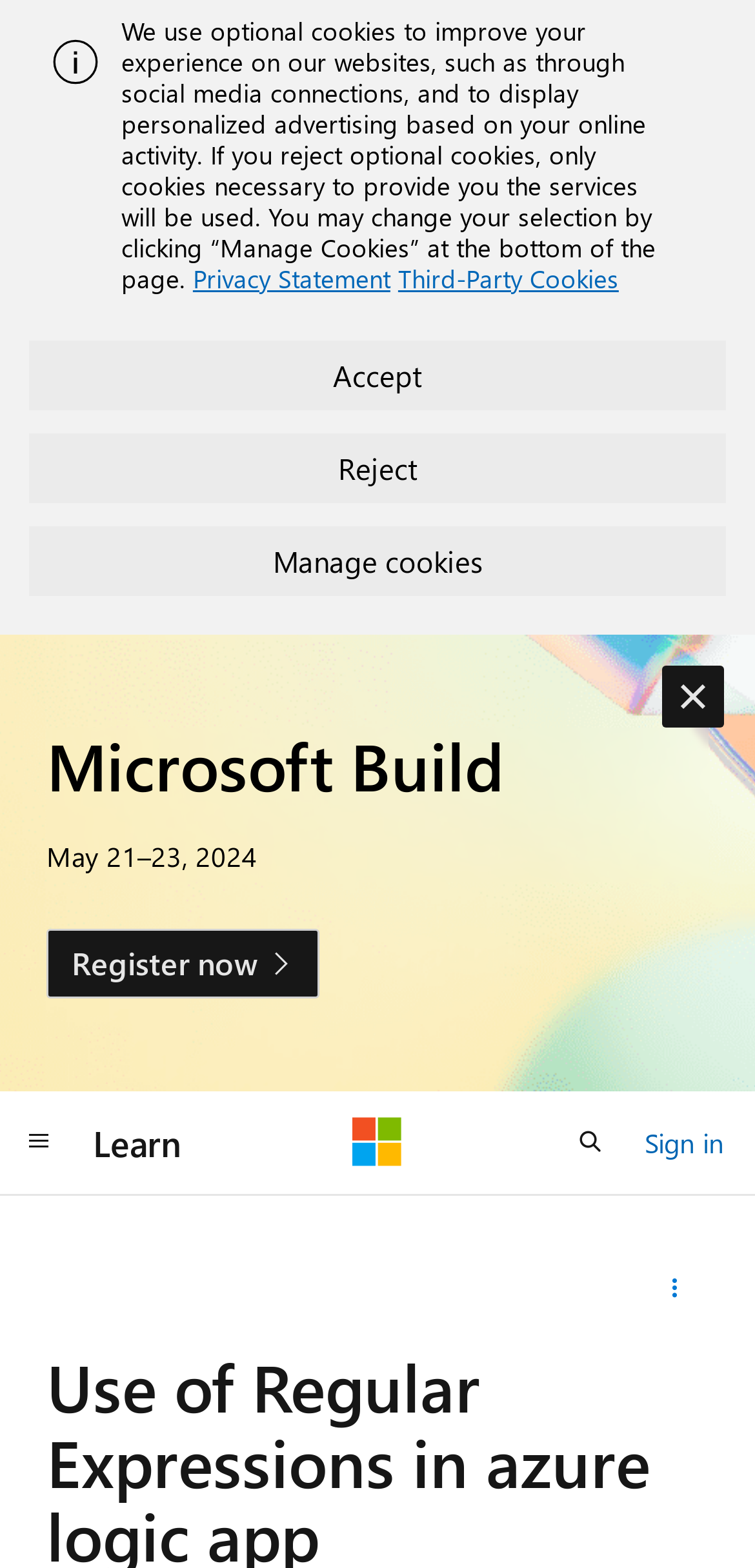Generate a thorough description of the webpage.

The webpage is about using regular expressions in Azure Logic App, as indicated by the title "Use of Regular Expressions in azure logic app - Microsoft Q&A". 

At the top of the page, there is an alert section with an image and a static text describing the use of cookies on the website. Below the alert section, there are three buttons: "Accept", "Reject", and "Manage cookies". 

Further down, there is a heading "Microsoft Build" followed by a static text "May 21–23, 2024" and a link "Register now". 

On the right side of the page, there is a button "Dismiss alert". 

The navigation menu is located at the bottom of the page, with a button "Global navigation" on the left, followed by links "Learn" and "Microsoft". On the right side of the navigation menu, there is a button "Open search" and a link "Sign in". 

Below the navigation menu, there is a details section with a disclosure triangle "Share this question".